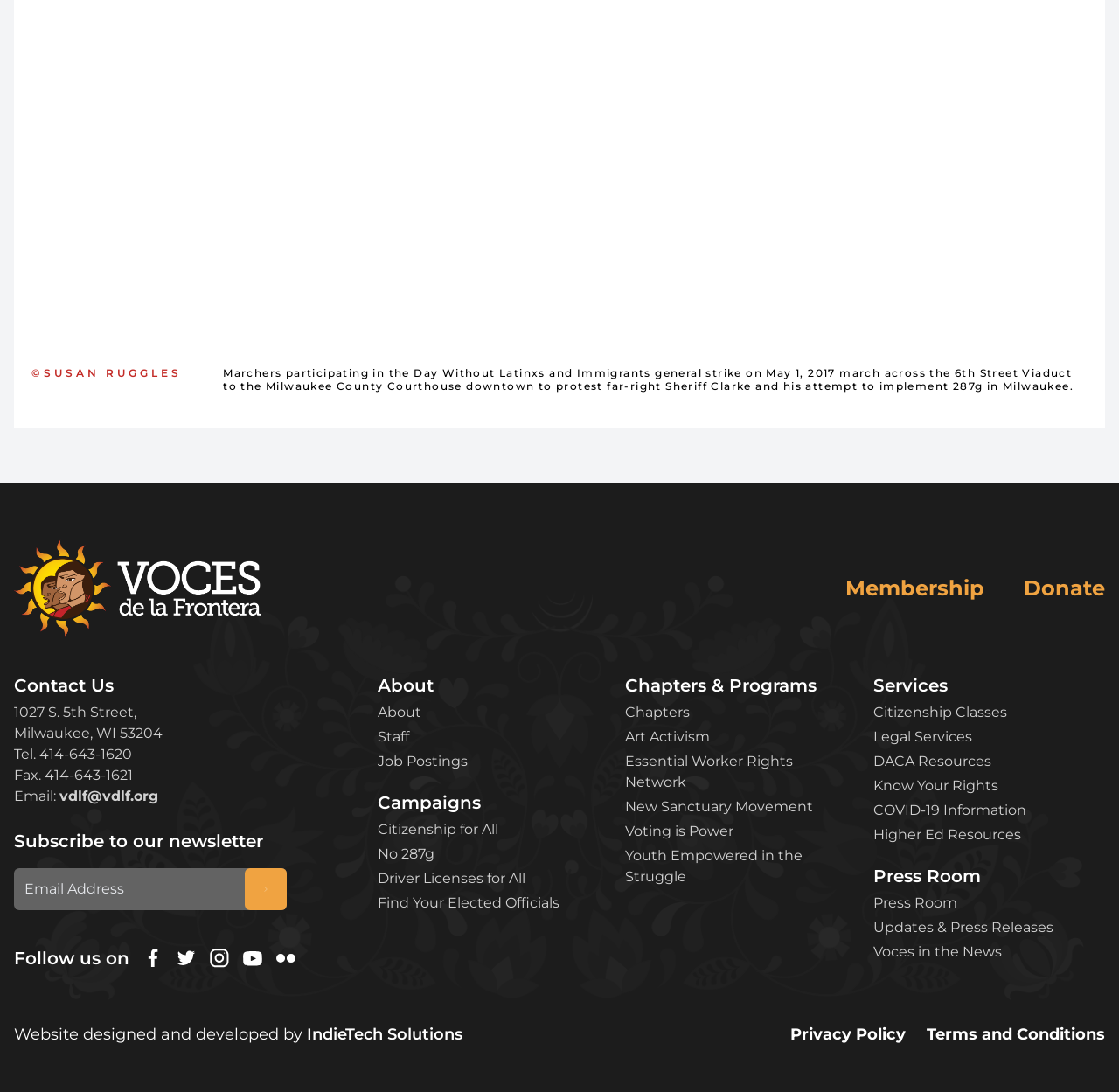Determine the bounding box coordinates for the clickable element to execute this instruction: "Get citizenship classes information". Provide the coordinates as four float numbers between 0 and 1, i.e., [left, top, right, bottom].

[0.78, 0.643, 0.962, 0.662]